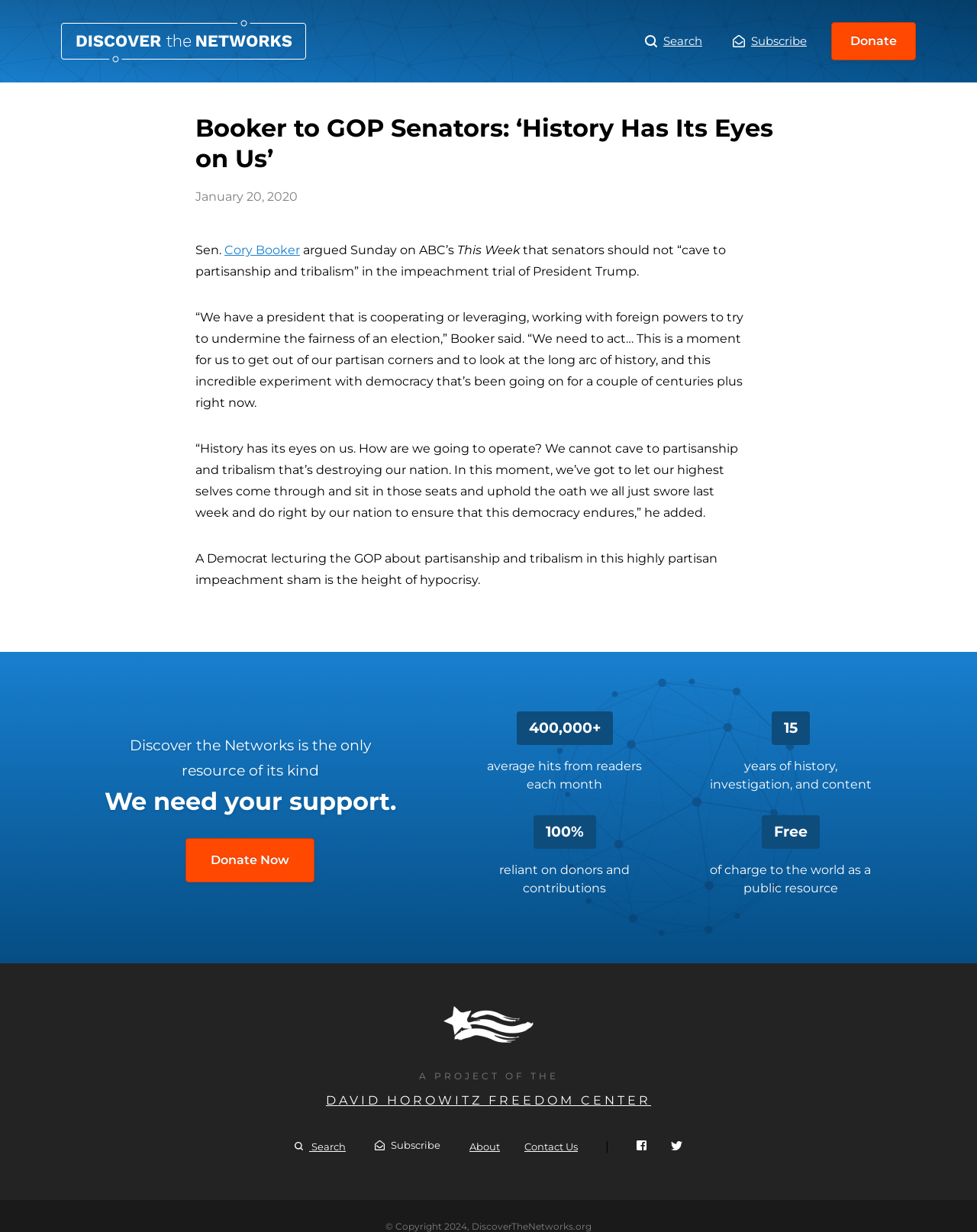What is the name of the senator mentioned in the article?
Provide a well-explained and detailed answer to the question.

The article mentions a senator named Cory Booker, who argued on ABC's This Week that senators should not cave to partisanship and tribalism in the impeachment trial of President Trump.